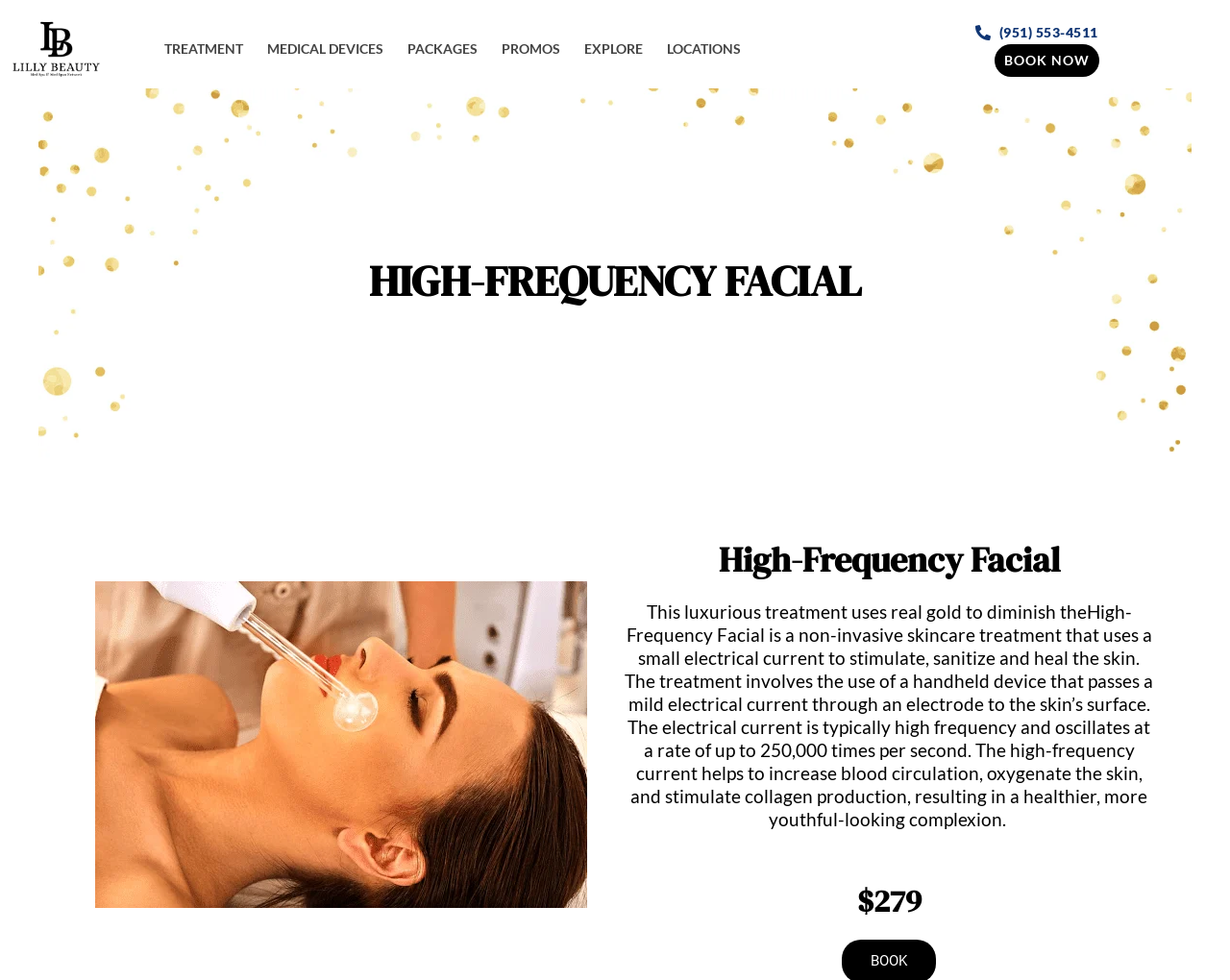Given the webpage screenshot and the description, determine the bounding box coordinates (top-left x, top-left y, bottom-right x, bottom-right y) that define the location of the UI element matching this description: Explore

[0.459, 0.028, 0.538, 0.073]